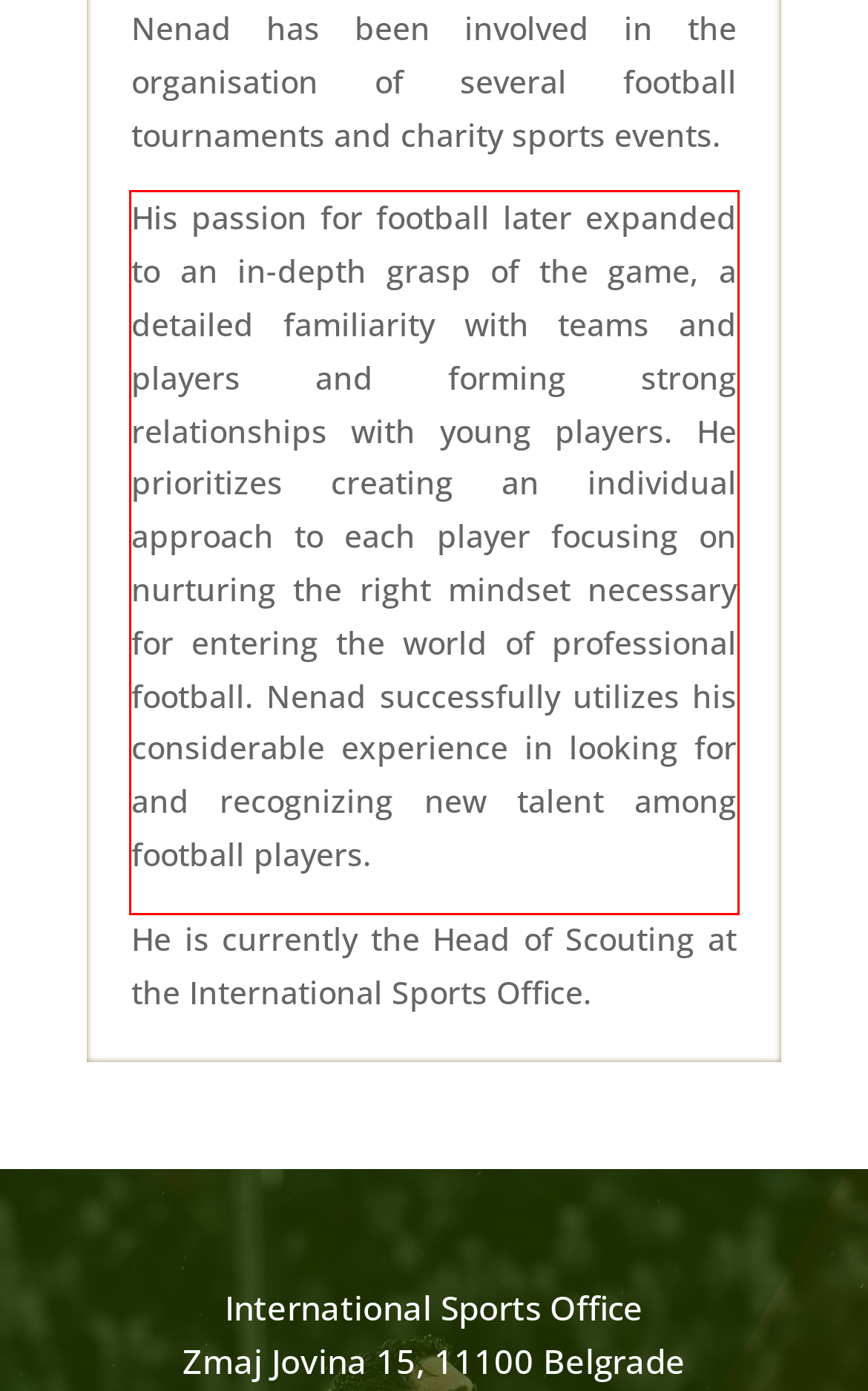From the given screenshot of a webpage, identify the red bounding box and extract the text content within it.

His passion for football later expanded to an in-depth grasp of the game, a detailed familiarity with teams and players and forming strong relationships with young players. He prioritizes creating an individual approach to each player focusing on nurturing the right mindset necessary for entering the world of professional football. Nenad successfully utilizes his considerable experience in looking for and recognizing new talent among football players.